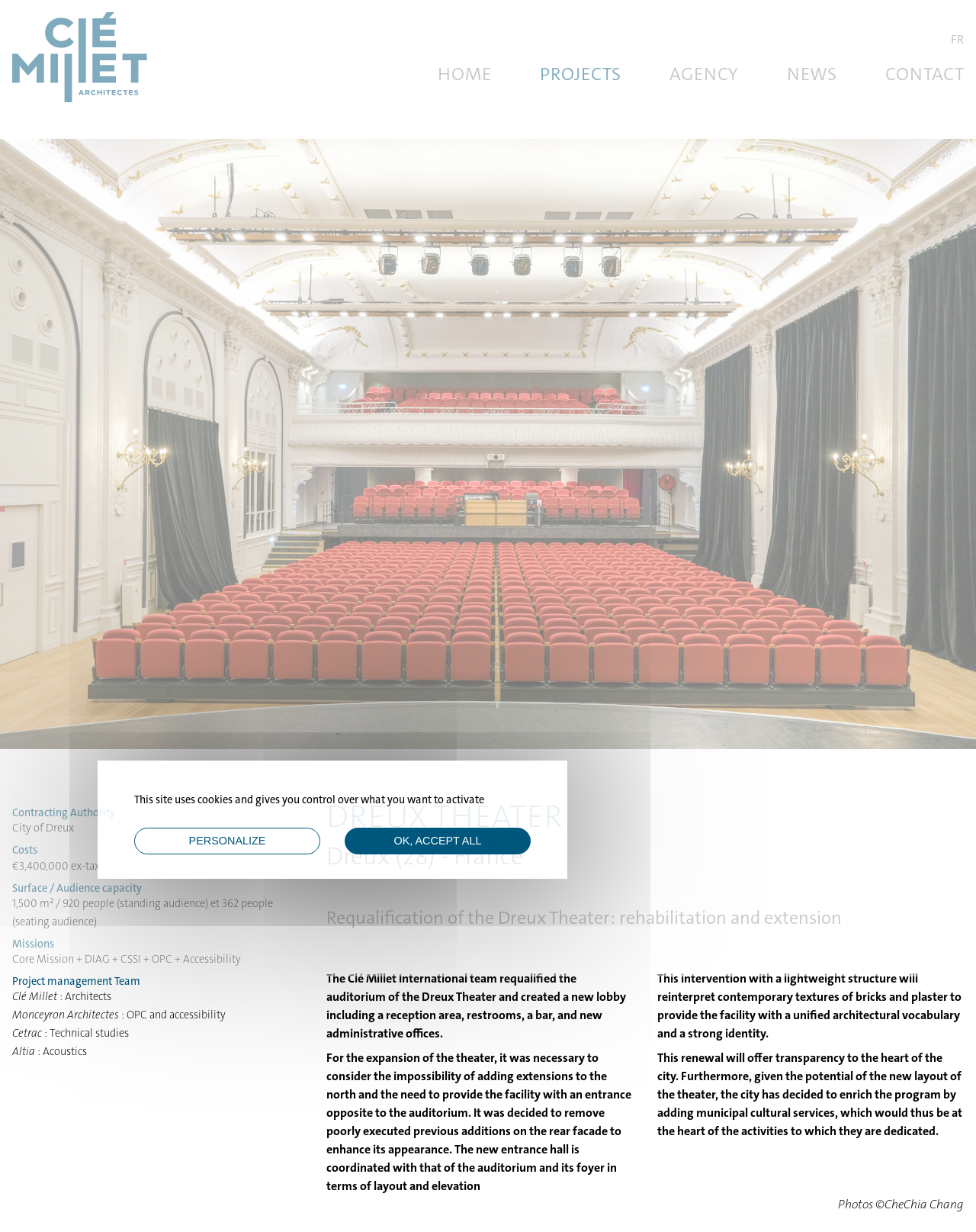Use a single word or phrase to answer the following:
What is the name of the theater?

DREUX THEATER